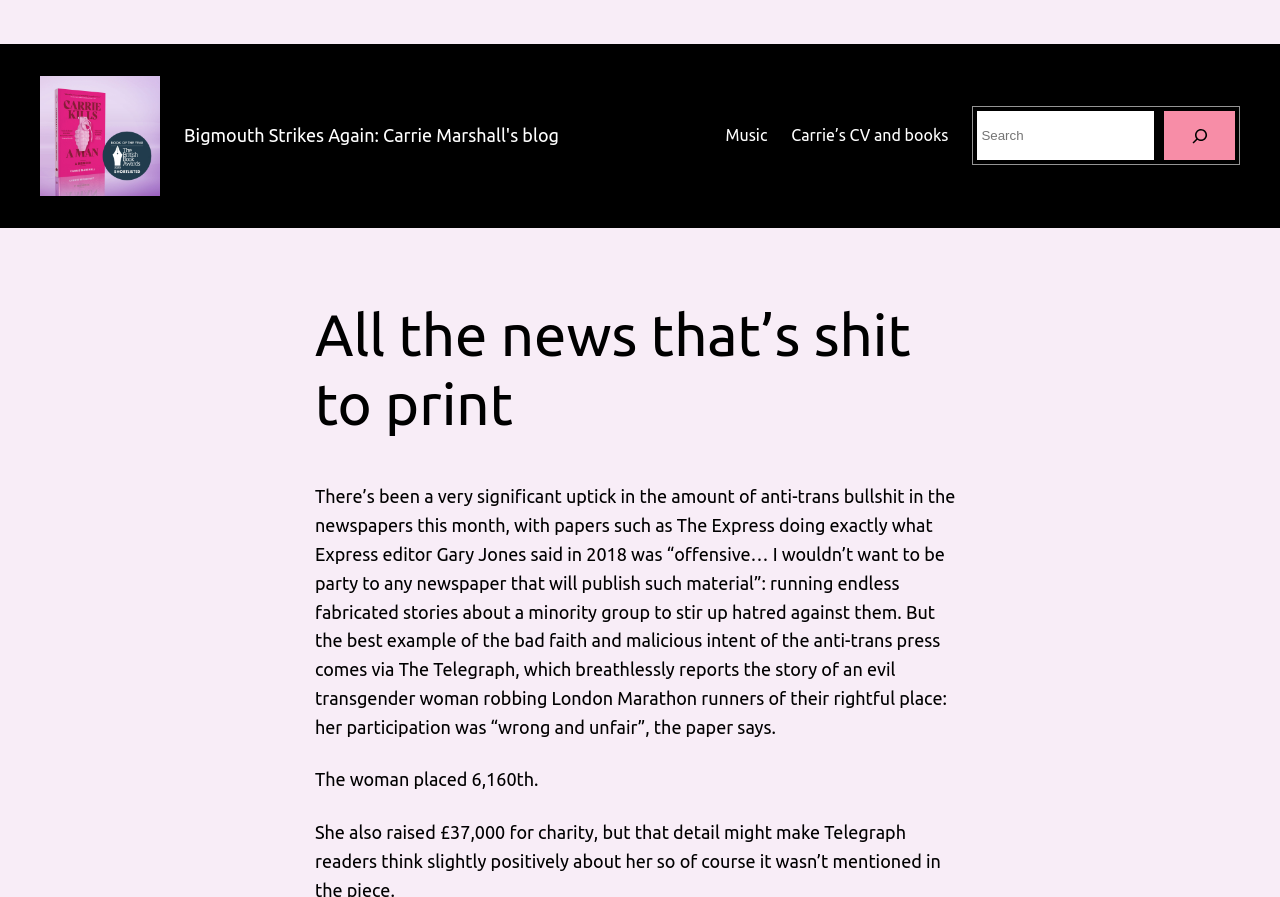Determine the heading of the webpage and extract its text content.

Bigmouth Strikes Again: Carrie Marshall's blog